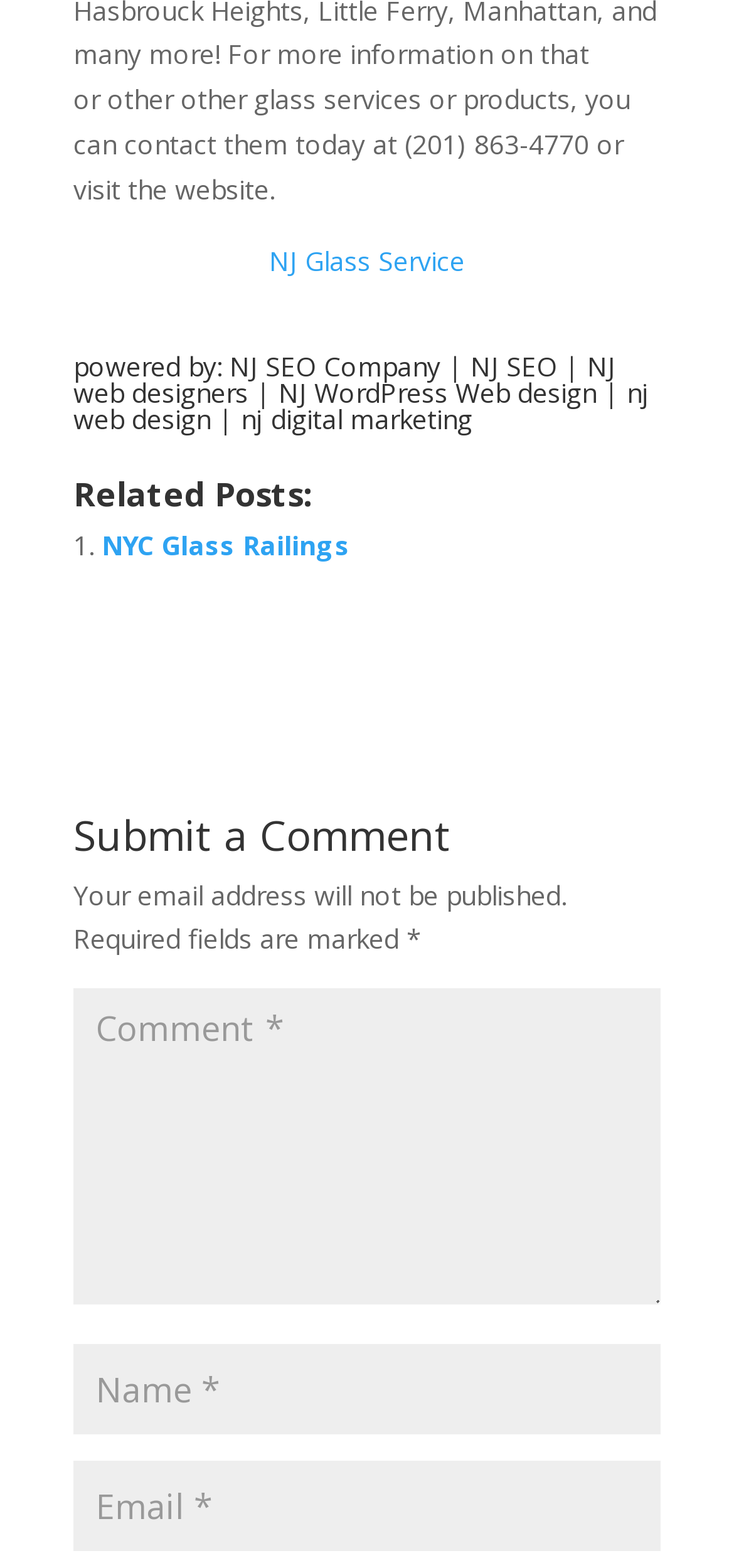Please provide the bounding box coordinates for the element that needs to be clicked to perform the following instruction: "click NJ Glass Service". The coordinates should be given as four float numbers between 0 and 1, i.e., [left, top, right, bottom].

[0.367, 0.154, 0.633, 0.177]